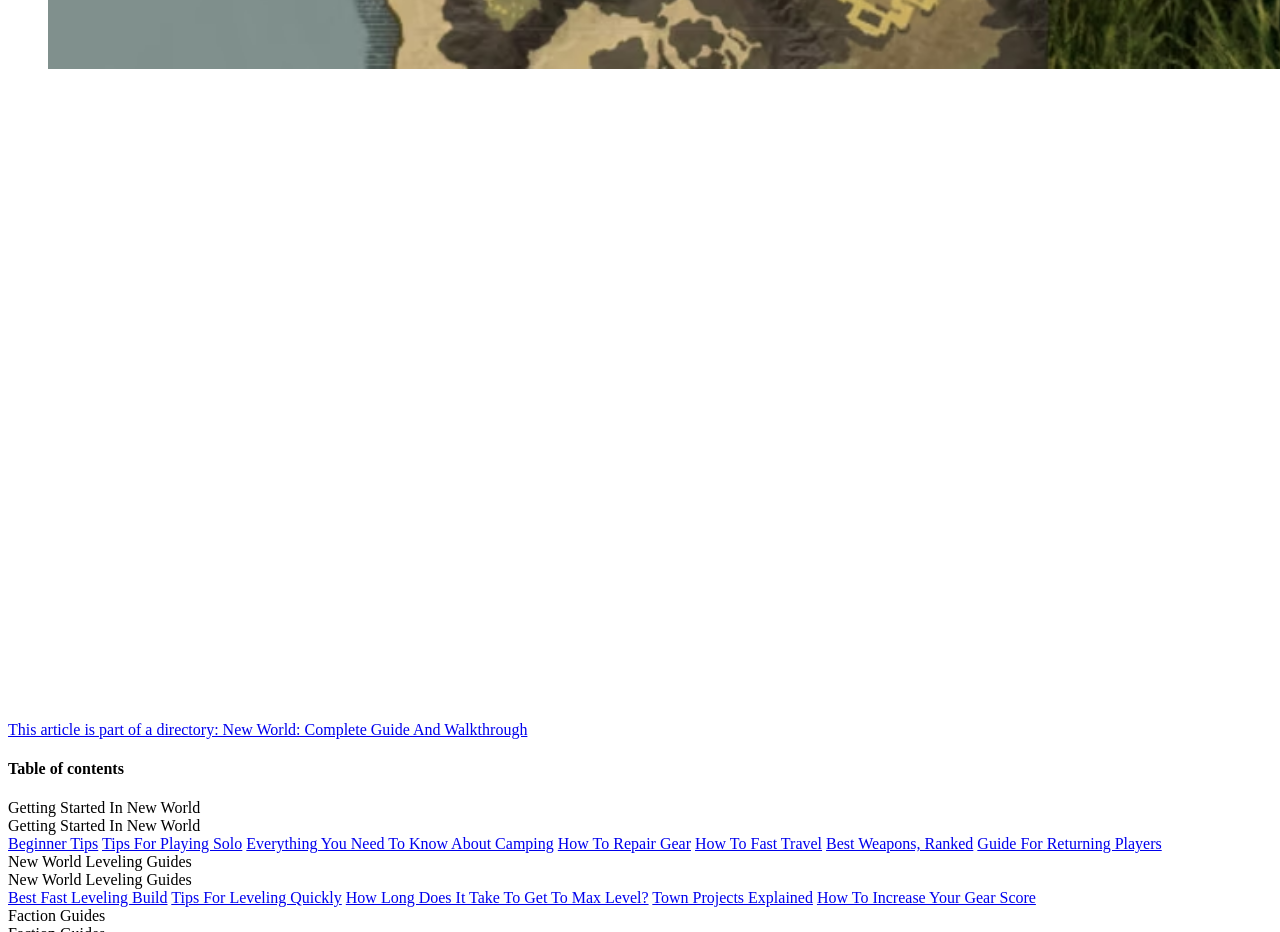Answer the question below with a single word or a brief phrase: 
What is the first link under the 'PvP Guide' section?

Outpost Rush Guide